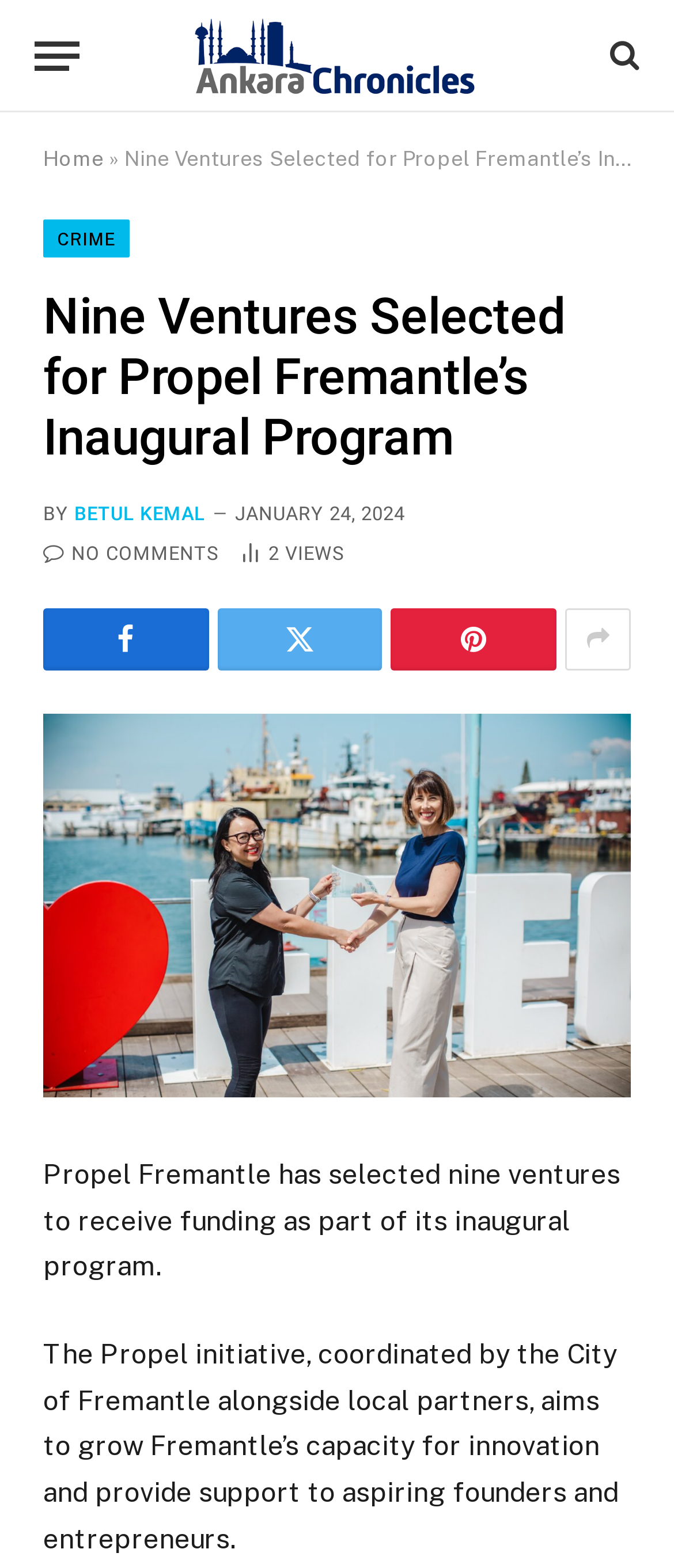Identify the bounding box coordinates of the region I need to click to complete this instruction: "Share the article on social media".

[0.58, 0.388, 0.826, 0.427]